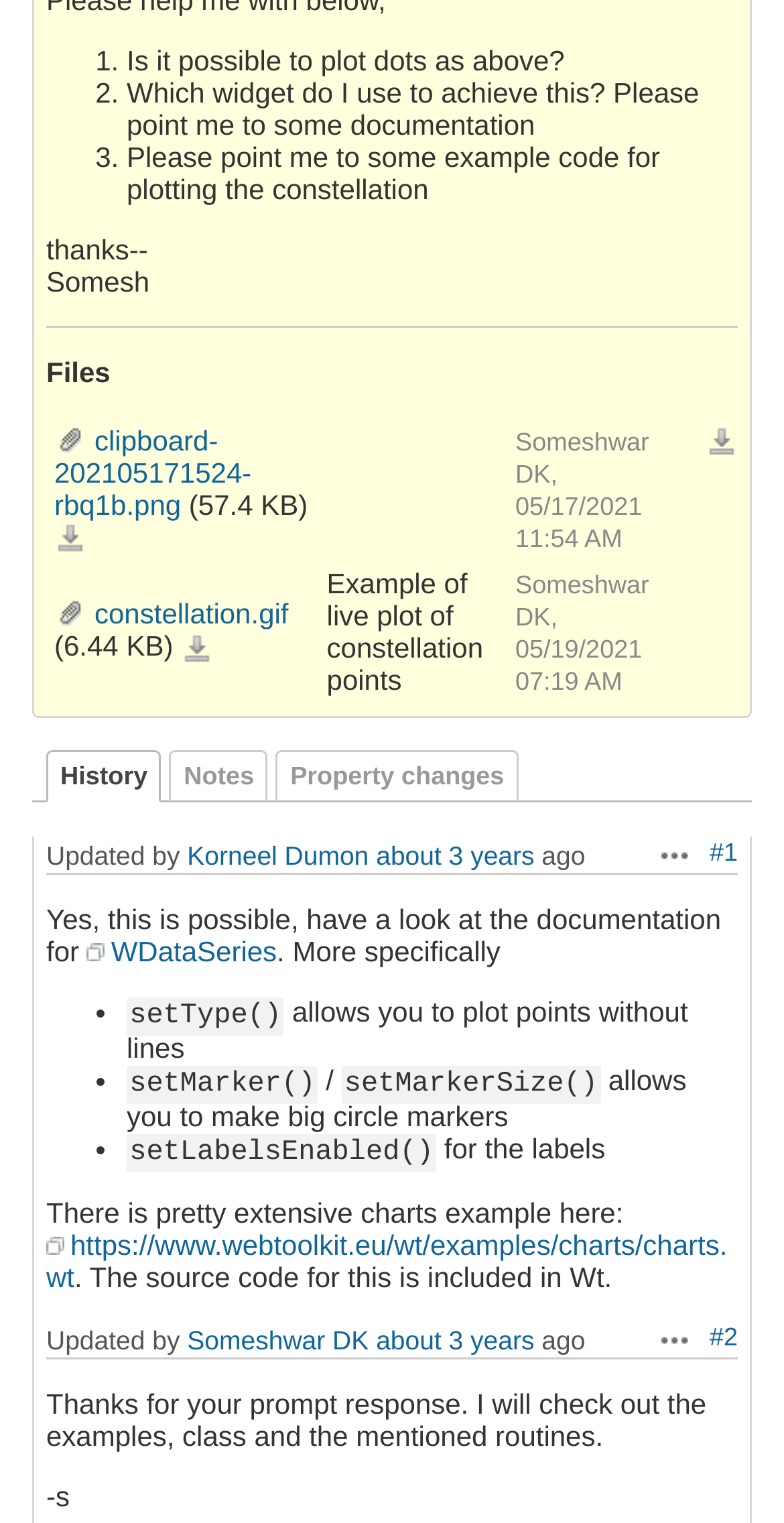Can you give a comprehensive explanation to the question given the content of the image?
What is the name of the widget to achieve the plot?

According to the response, the widget to achieve the plot is WDataSeries, as mentioned in the sentence 'have a look at the documentation for WDataSeries'.